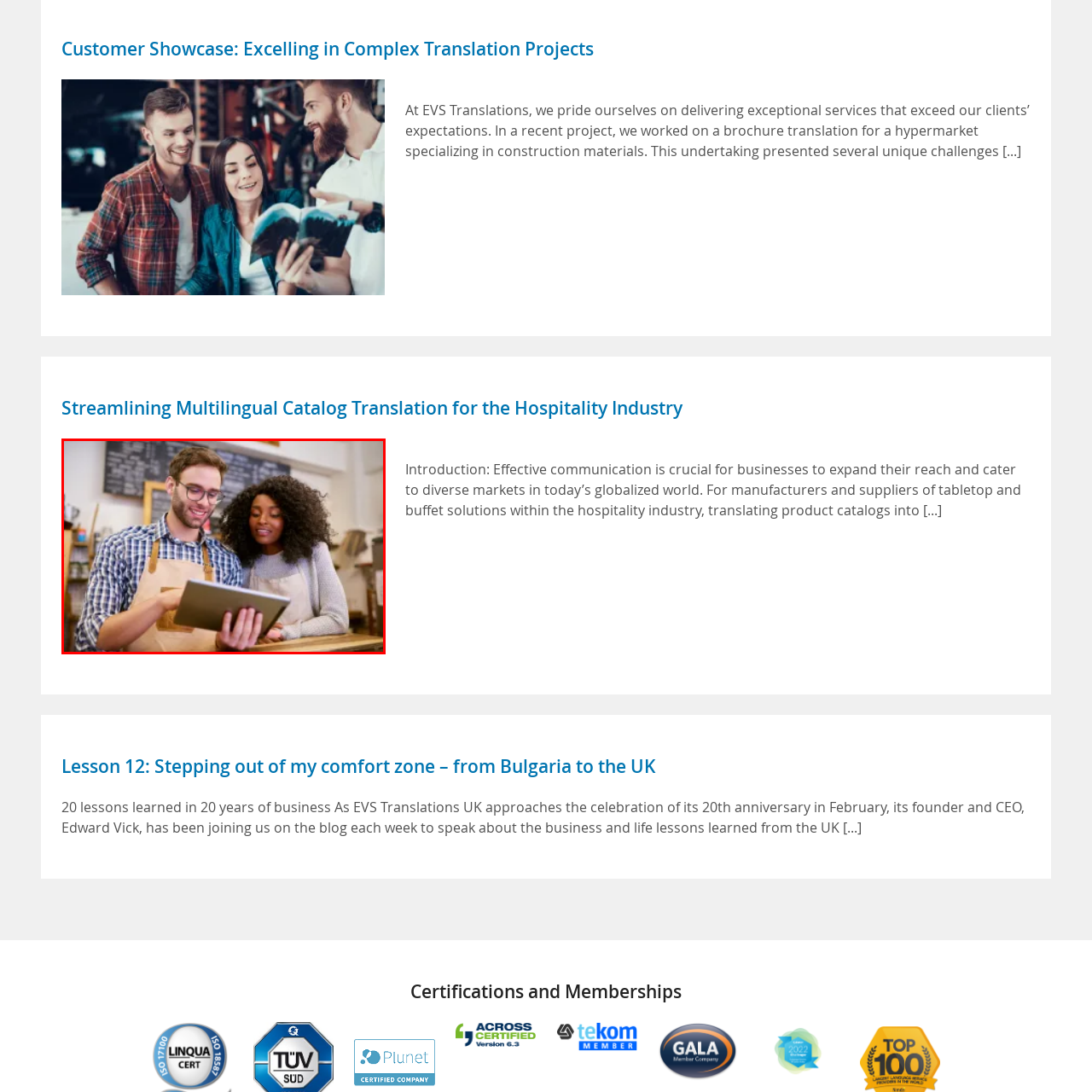Analyze the image surrounded by the red box and respond concisely: What is the woman wearing?

A cozy sweater